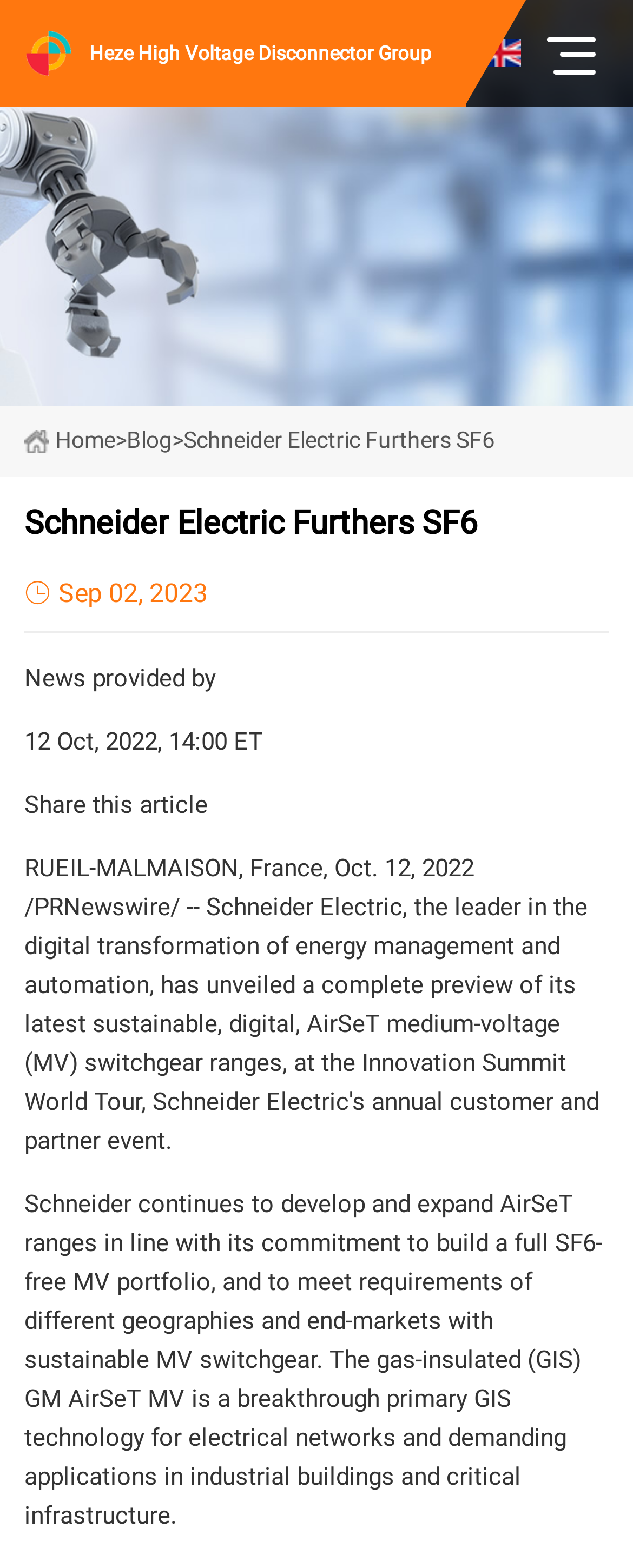Identify the bounding box for the described UI element: "Home".

[0.038, 0.269, 0.182, 0.294]